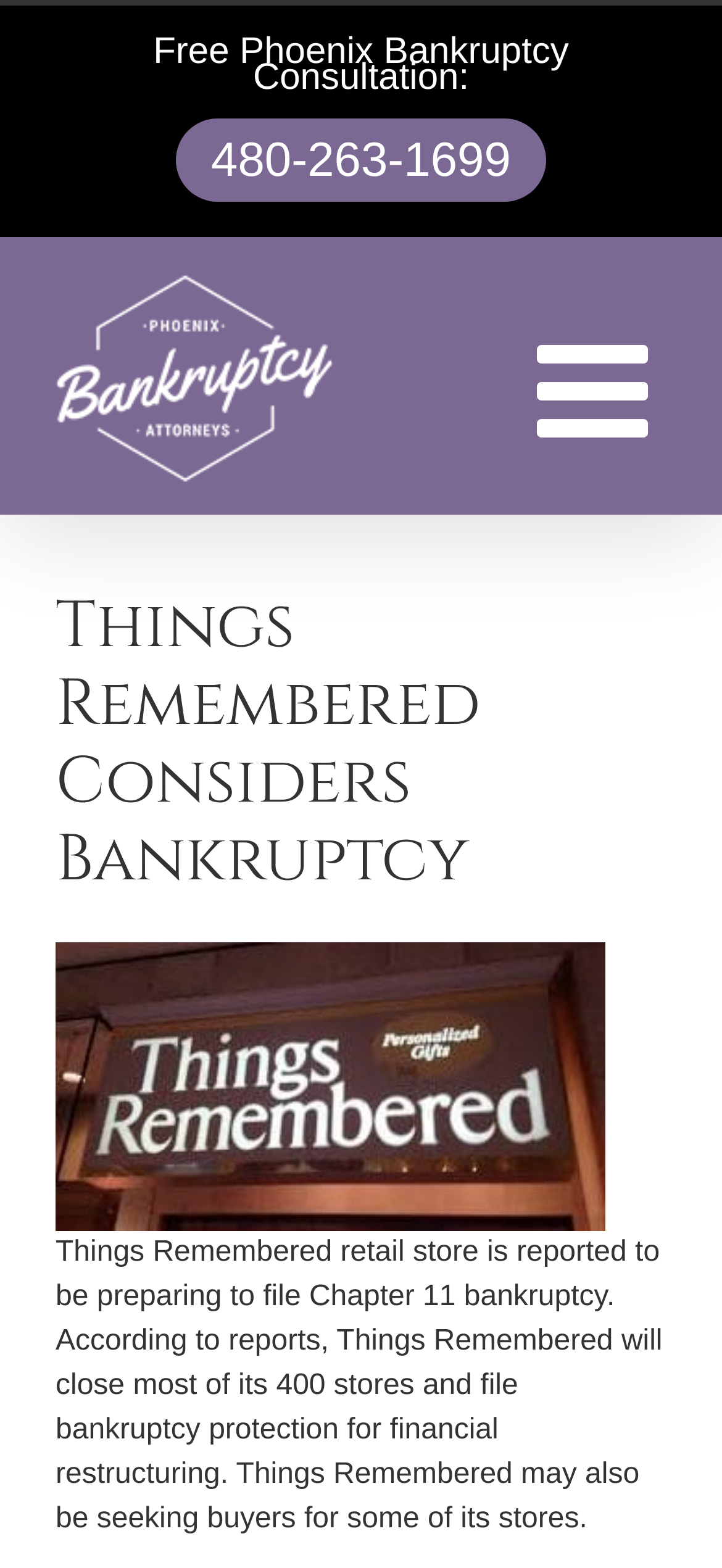Identify and provide the main heading of the webpage.

Things Remembered Considers Bankruptcy